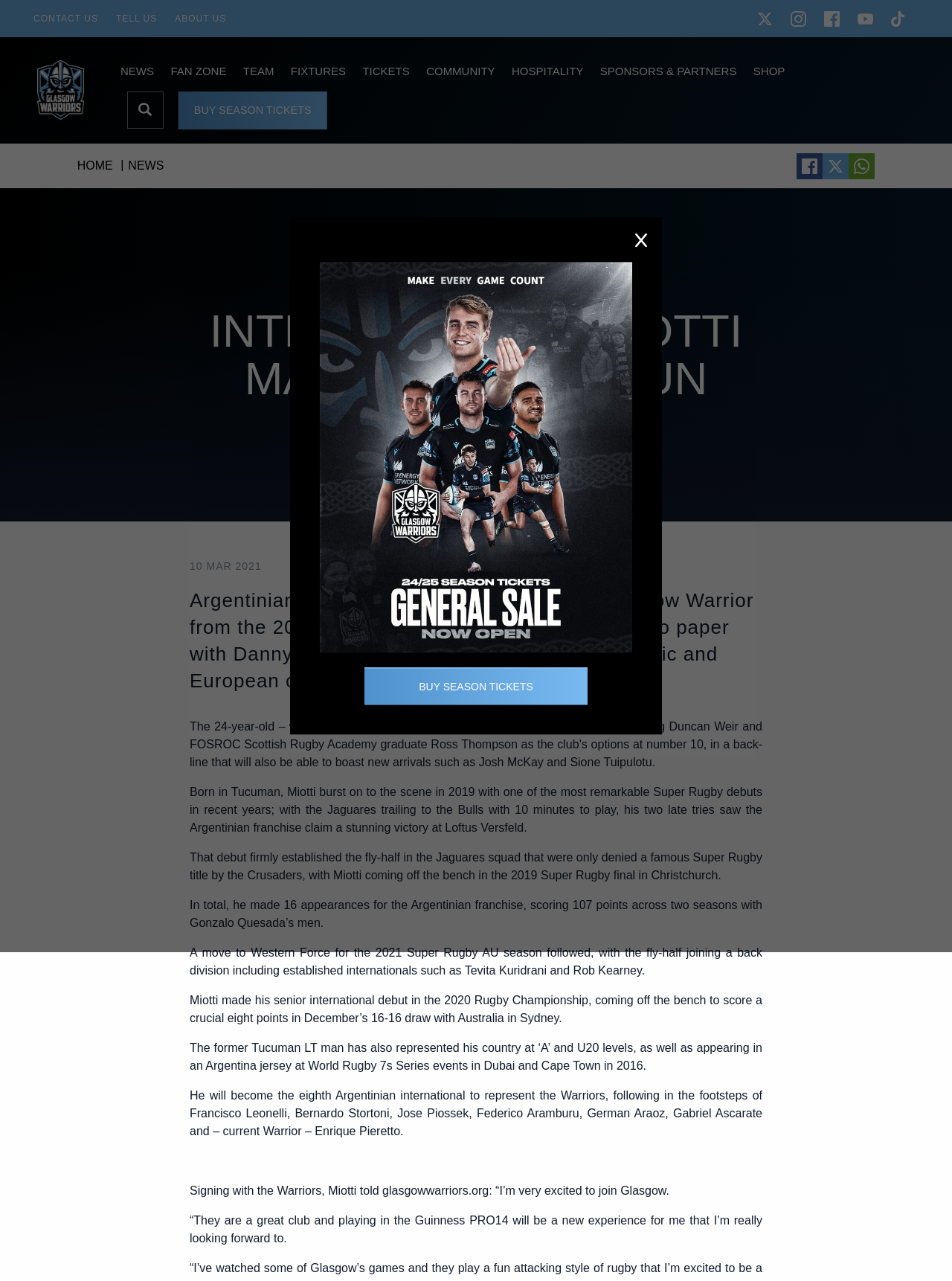Identify the bounding box coordinates of the specific part of the webpage to click to complete this instruction: "Visit our Twitter page".

[0.786, 0.001, 0.821, 0.028]